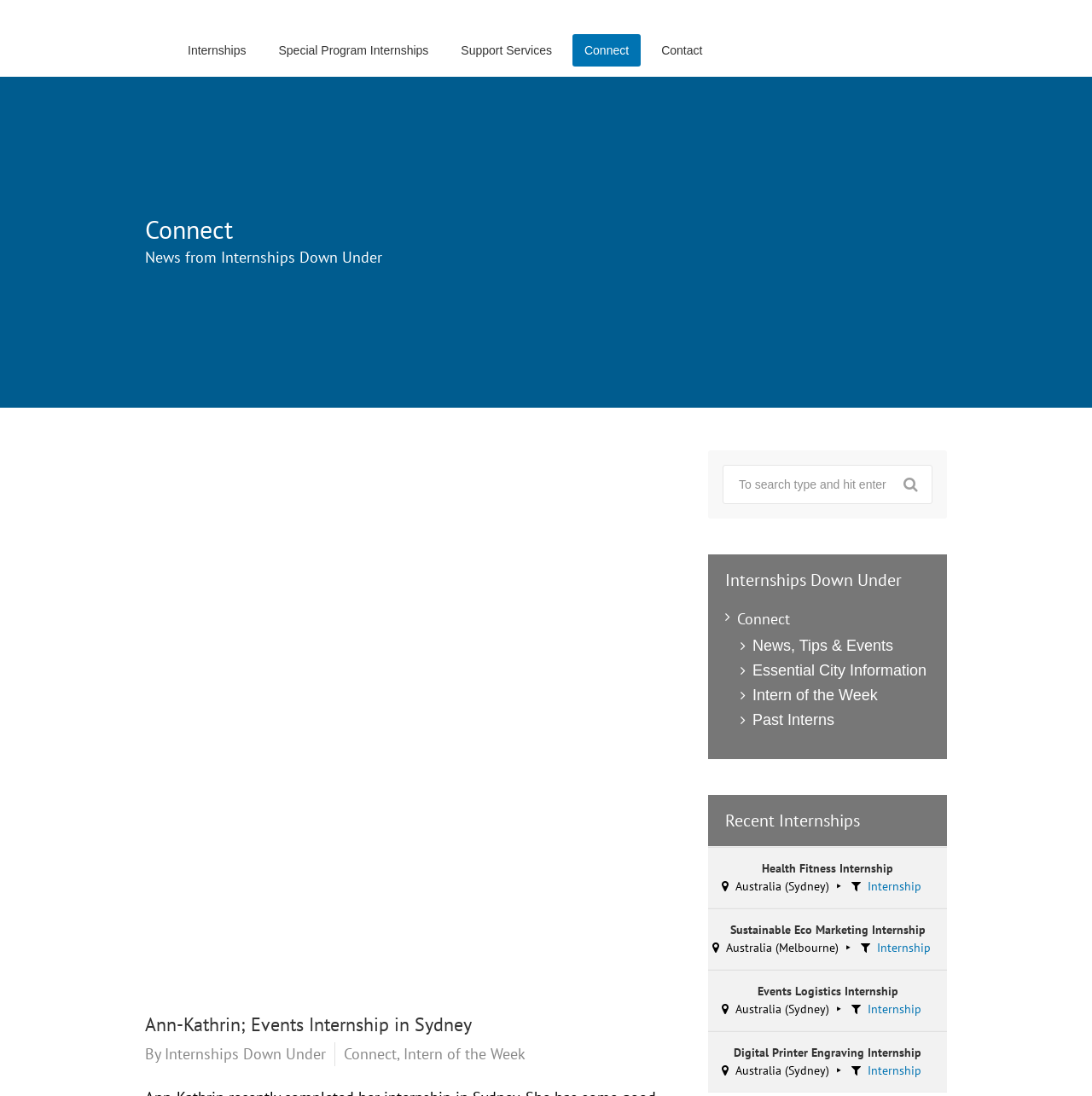Respond to the following query with just one word or a short phrase: 
How many navigation links are there at the top of the webpage?

5